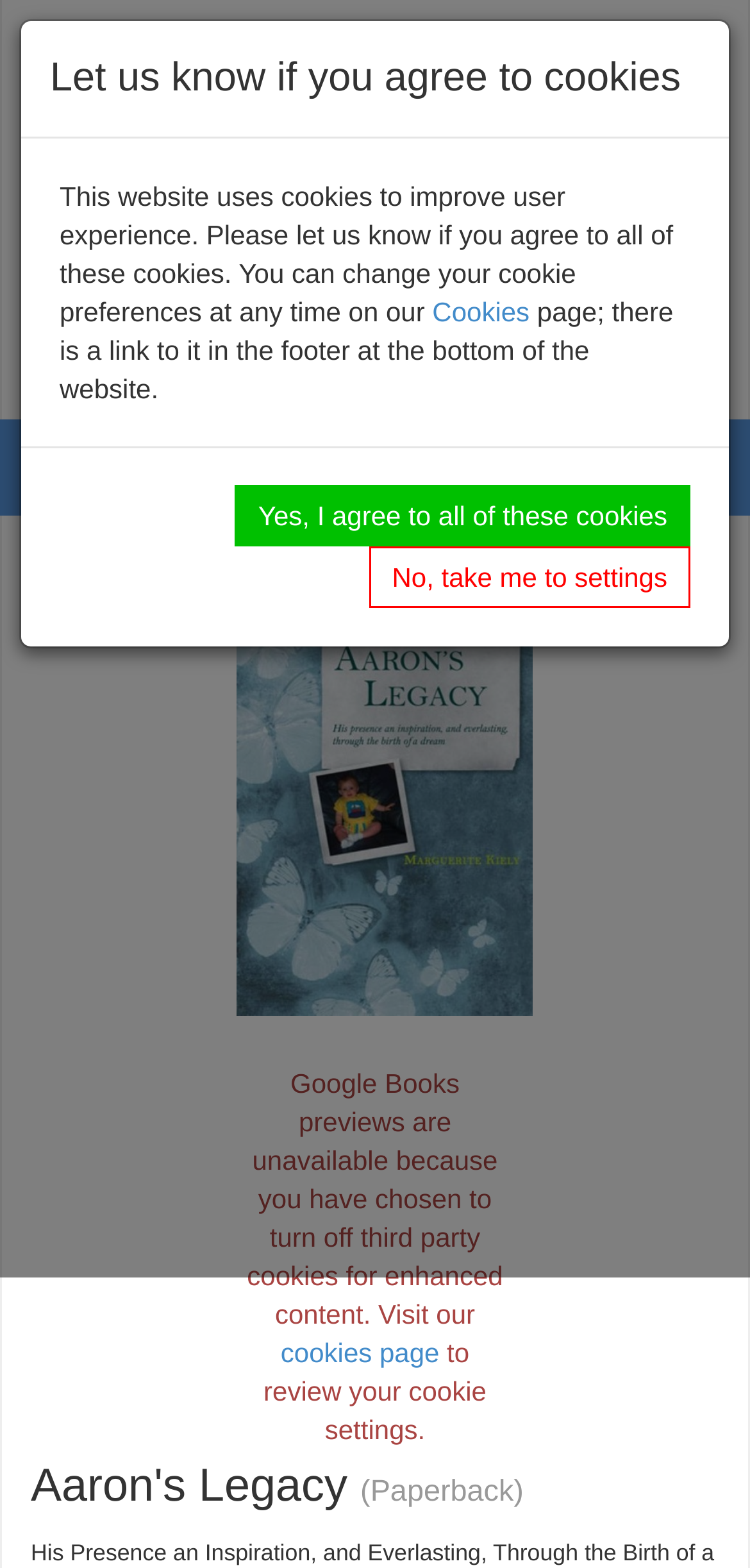Please determine the bounding box coordinates of the element to click on in order to accomplish the following task: "Read the article by Luna". Ensure the coordinates are four float numbers ranging from 0 to 1, i.e., [left, top, right, bottom].

None